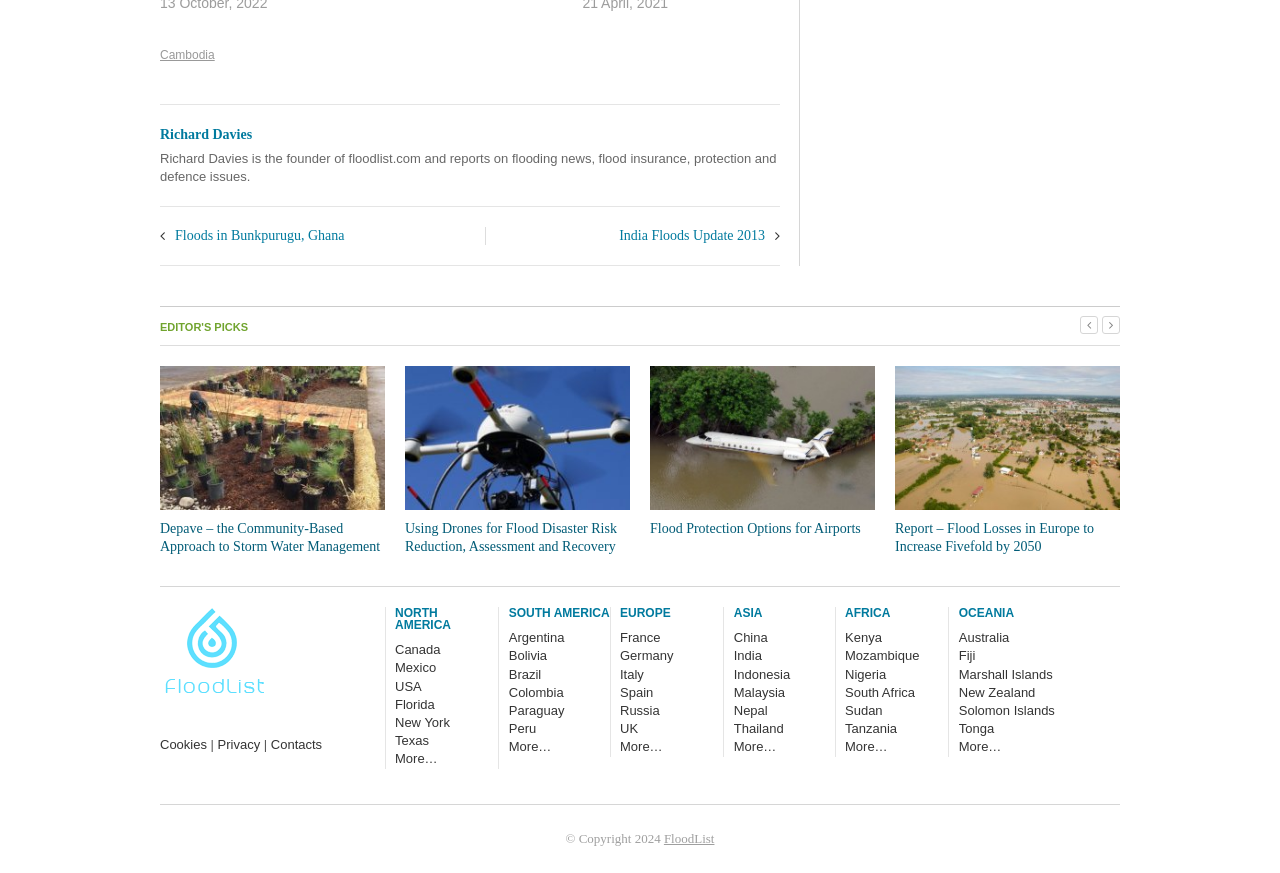Respond to the question below with a single word or phrase:
What is the name of the country with the link 'Floods in Bunkpurugu, Ghana'?

Ghana